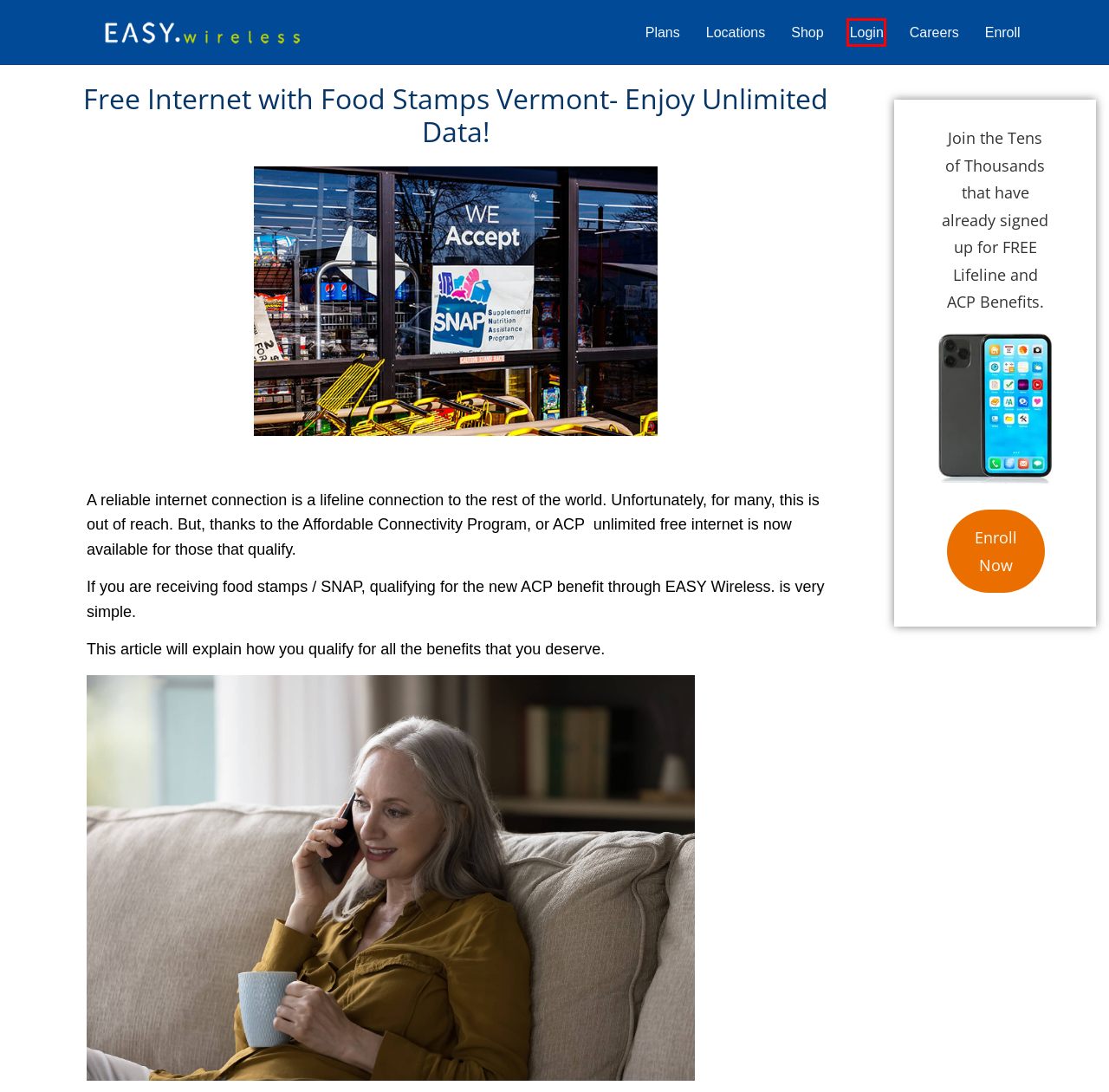Analyze the screenshot of a webpage that features a red rectangle bounding box. Pick the webpage description that best matches the new webpage you would see after clicking on the element within the red bounding box. Here are the candidates:
A. EasyWireless
B. Locations - Get Your FREE Phone Services Today.
C. How To Activate Your Phone - EASY.Wireless
D. Vermont SNAP Eligibility Information
E. Careers - EASY.Wireless
F. Privacy Policy - EASY.Wireless
G. How To Sign Up - EASY.Wireless
H. Cheapest Sim Only Plan – Save Money With Free Unlimited Data. - EASY.Wireless

A